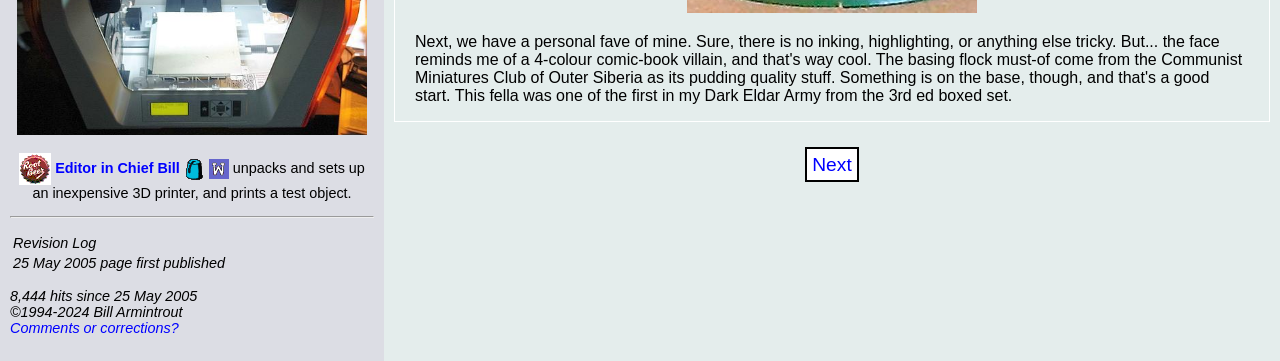Predict the bounding box of the UI element based on this description: "Editor in Chief Bill".

[0.043, 0.443, 0.141, 0.487]